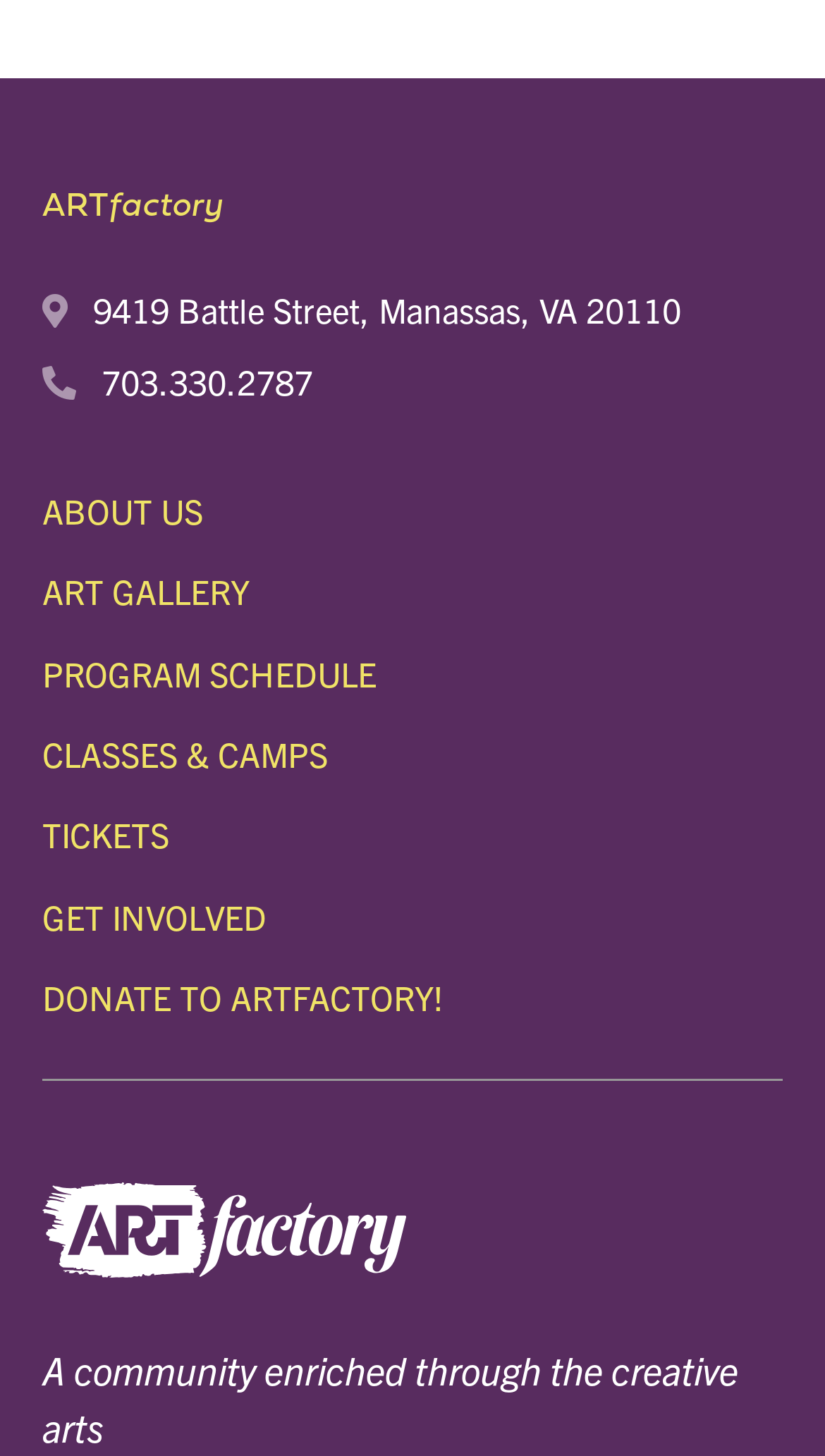How many links are there in the main navigation menu?
Please provide a single word or phrase answer based on the image.

8